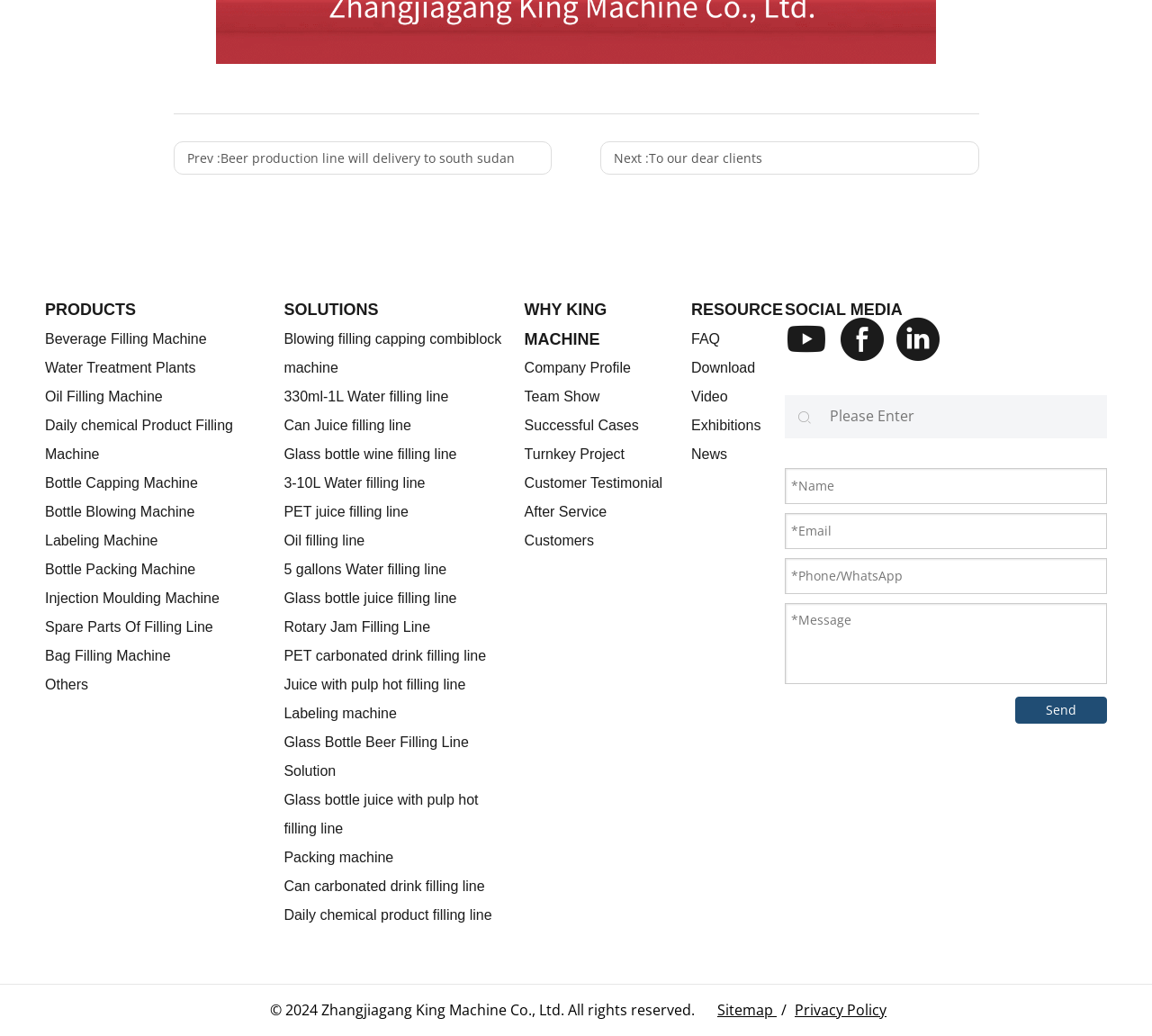Indicate the bounding box coordinates of the clickable region to achieve the following instruction: "Click on the 'Beverage Filling Machine' link."

[0.039, 0.319, 0.179, 0.334]